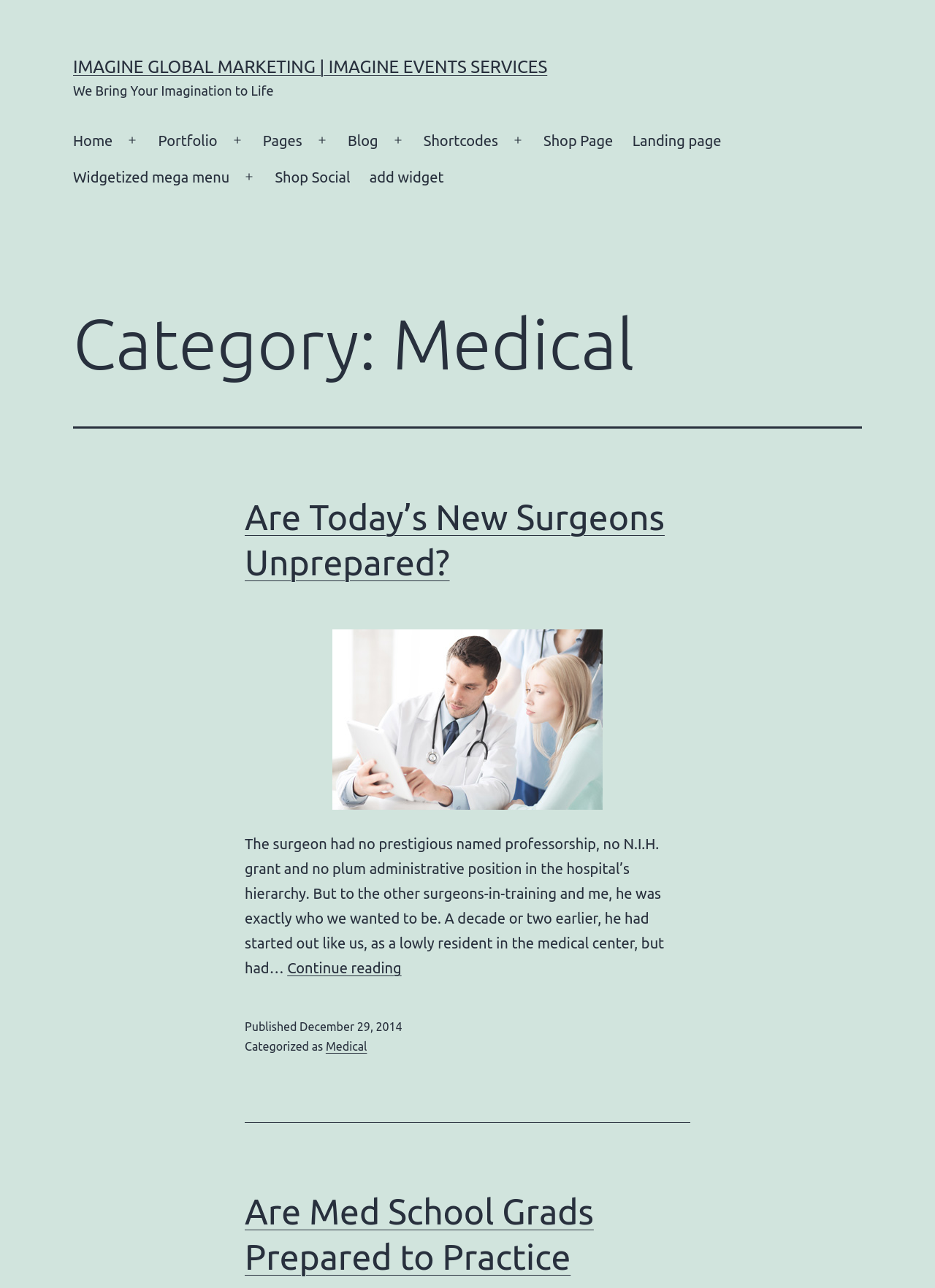Using the details from the image, please elaborate on the following question: What is the title of the article?

I found the title of the article by looking at the heading element that contains the text 'Are Today’s New Surgeons Unprepared?' which is located in the article section of the webpage.